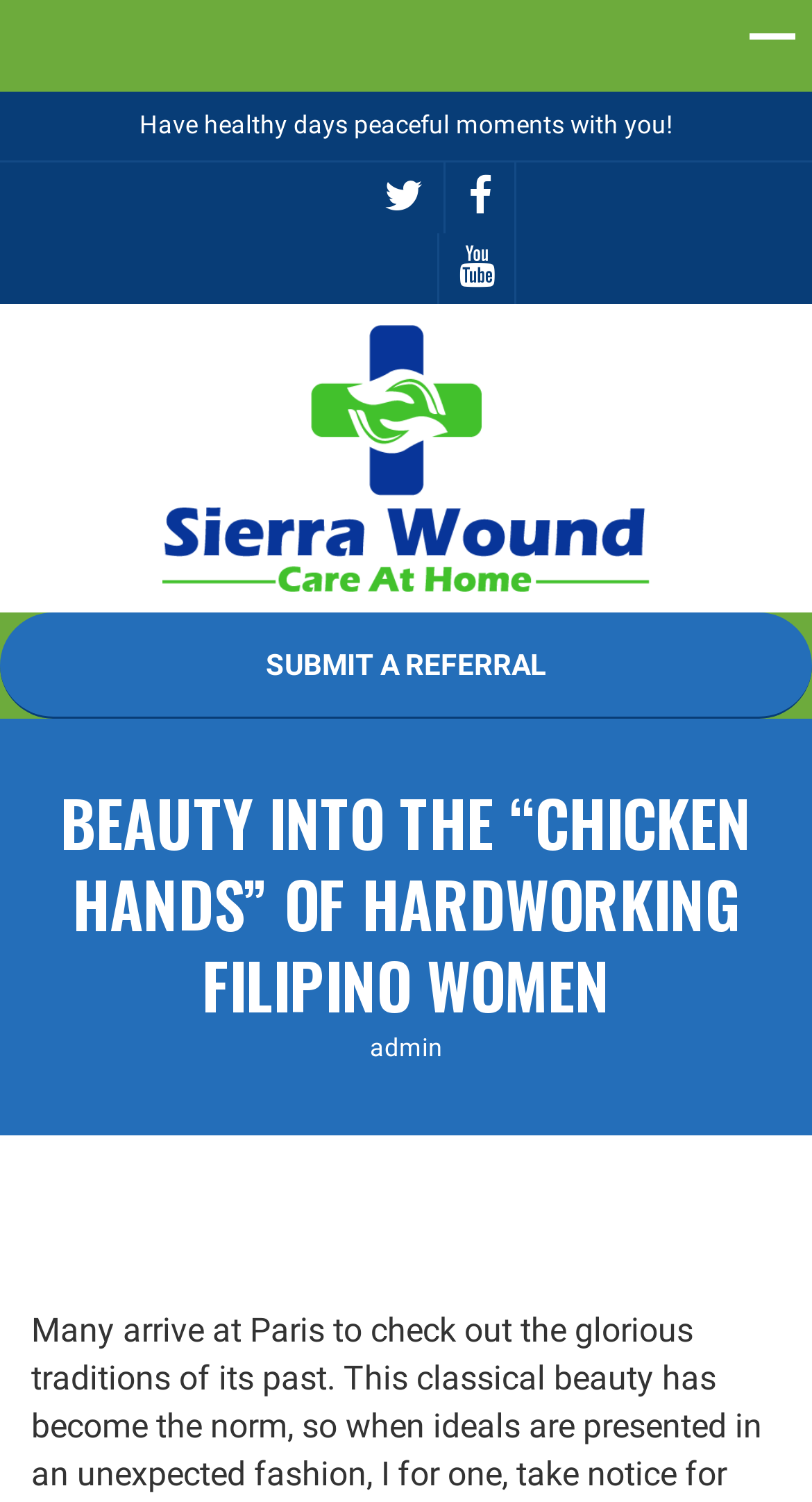Provide a brief response to the question below using one word or phrase:
What is the theme of the webpage?

Beauty and hardworking women